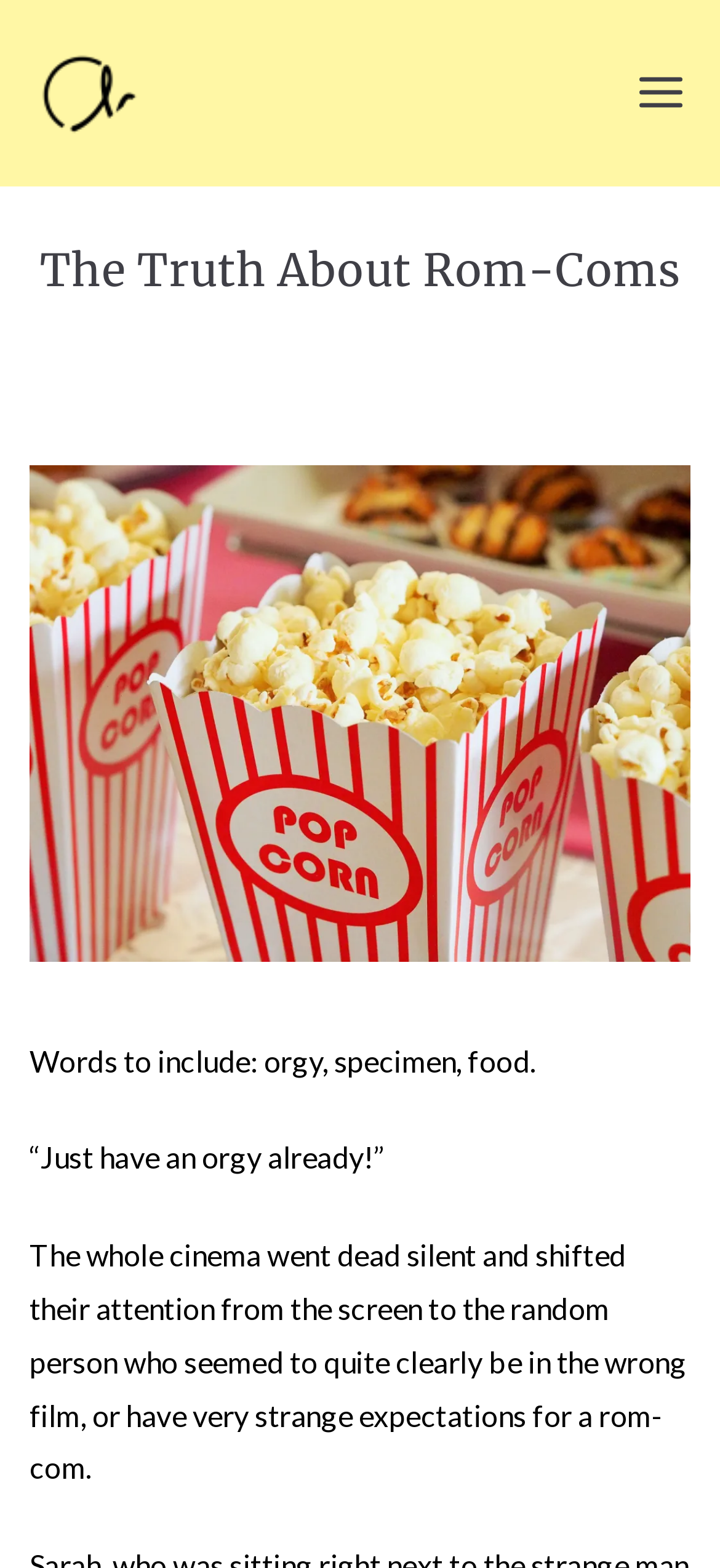What is the format of the date posted?
Answer the question with a detailed explanation, including all necessary information.

I looked for the date posted element, but it only says 'Posted on' without specifying the format of the date. Therefore, I couldn't determine the format of the date posted.